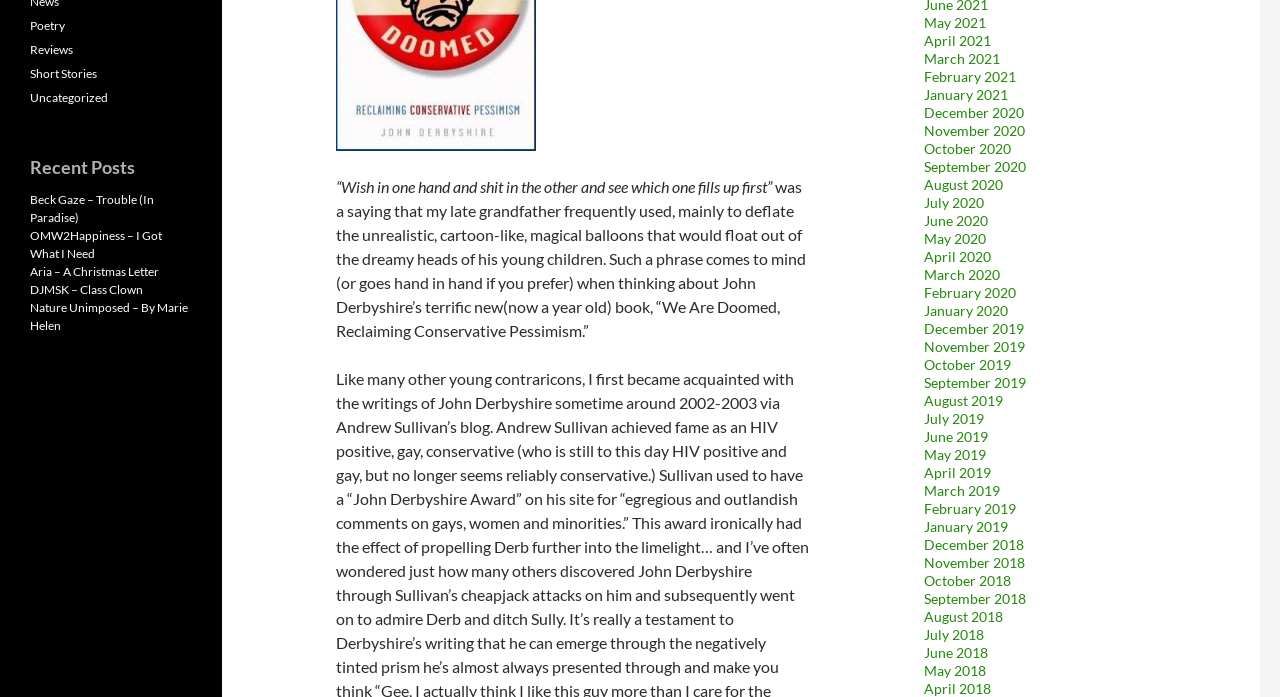Please find the bounding box for the following UI element description. Provide the coordinates in (top-left x, top-left y, bottom-right x, bottom-right y) format, with values between 0 and 1: DJMSK – Class Clown

[0.023, 0.404, 0.112, 0.425]